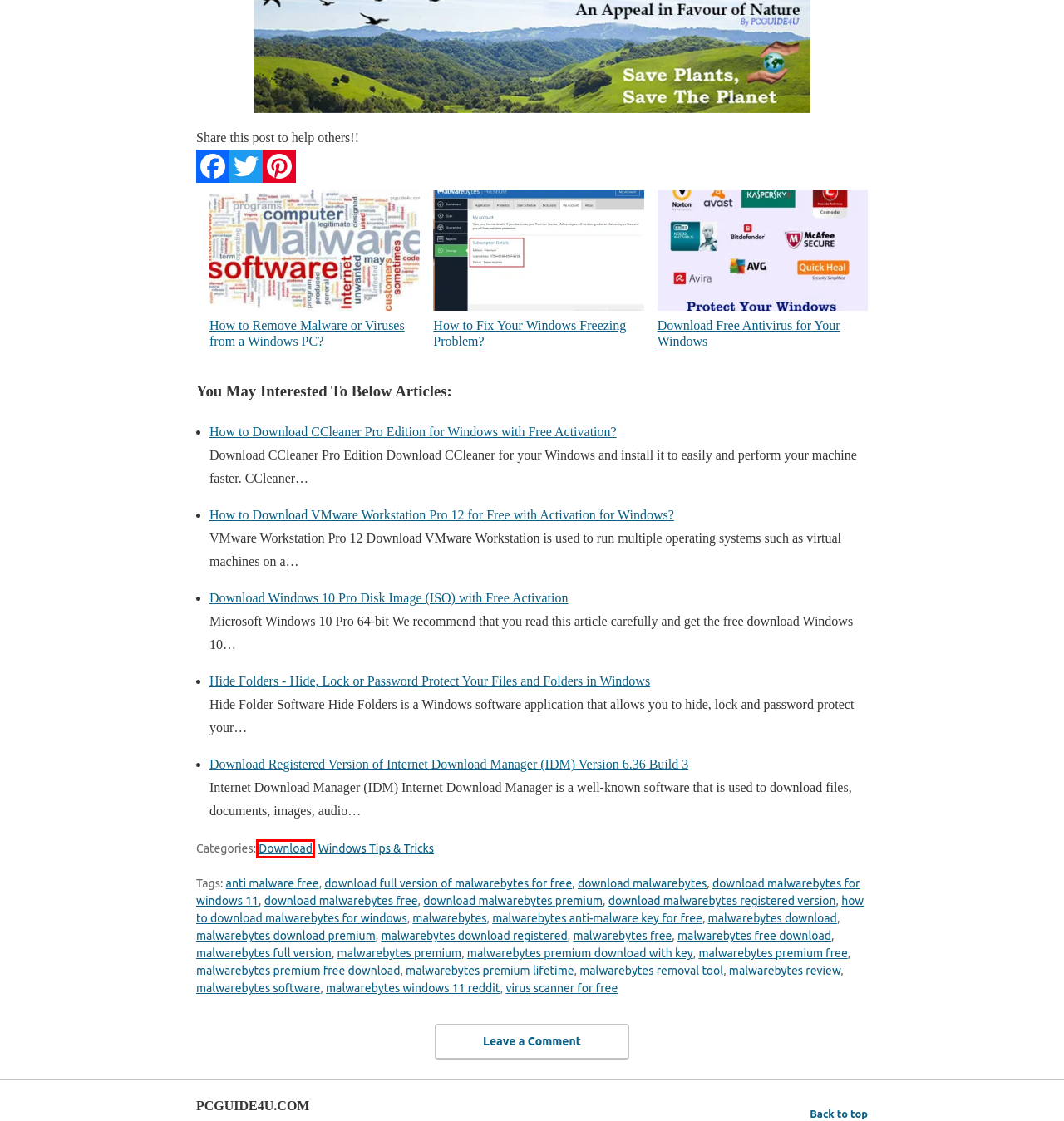Analyze the webpage screenshot with a red bounding box highlighting a UI element. Select the description that best matches the new webpage after clicking the highlighted element. Here are the options:
A. malwarebytes premium free Archives - PCGUIDE4U.COM
B. Download Archives - PCGUIDE4U.COM
C. malwarebytes removal tool Archives - PCGUIDE4U.COM
D. Windows Tips & Tricks Archives - PCGUIDE4U.COM
E. Download Windows 10 Pro ISO with Free Activation | PCGUIDE4U
F. download full version of malwarebytes for free Archives - PCGUIDE4U.COM
G. malwarebytes free download Archives - PCGUIDE4U.COM
H. download malwarebytes registered version Archives - PCGUIDE4U.COM

B